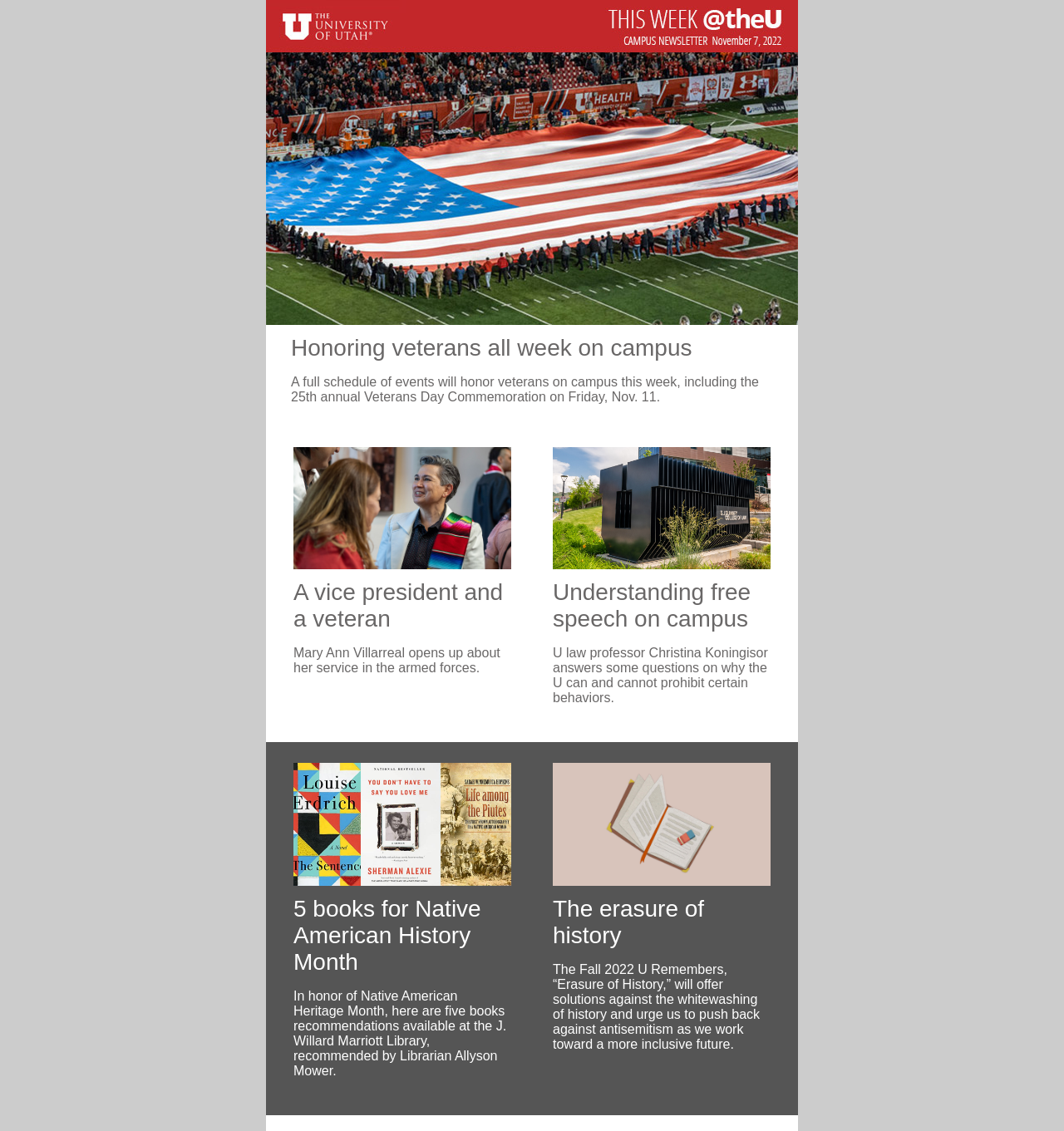Give a detailed account of the webpage's layout and content.

The webpage is about the University of Utah, featuring several news articles and events. At the top, there is a logo of the university, which is an image. Below the logo, there are three rows of content.

In the first row, there is a link to an article titled "Honoring veterans all week on campus" with a brief description of the event. The article is about a full schedule of events honoring veterans on campus, including the 25th annual Veterans Day Commemoration.

In the second row, there are two articles side by side. The left article is titled "A vice president and a veteran" and features an image. The article is about Mary Ann Villarreal, a vice president, who opens up about her service in the armed forces. The right article is titled "Understanding free speech on campus" and also features an image. The article is about U law professor Christina Koningisor answering questions on why the university can and cannot prohibit certain behaviors.

In the third row, there are again two articles side by side. The left article is titled "5 books for Native American History Month" and features an image. The article recommends five books available at the J. Willard Marriott Library, in honor of Native American Heritage Month. The right article is titled "The erasure of history" and also features an image. The article is about the Fall 2022 U Remembers, "Erasure of History," which will offer solutions against the whitewashing of history and urge people to push back against antisemitism as they work toward a more inclusive future.